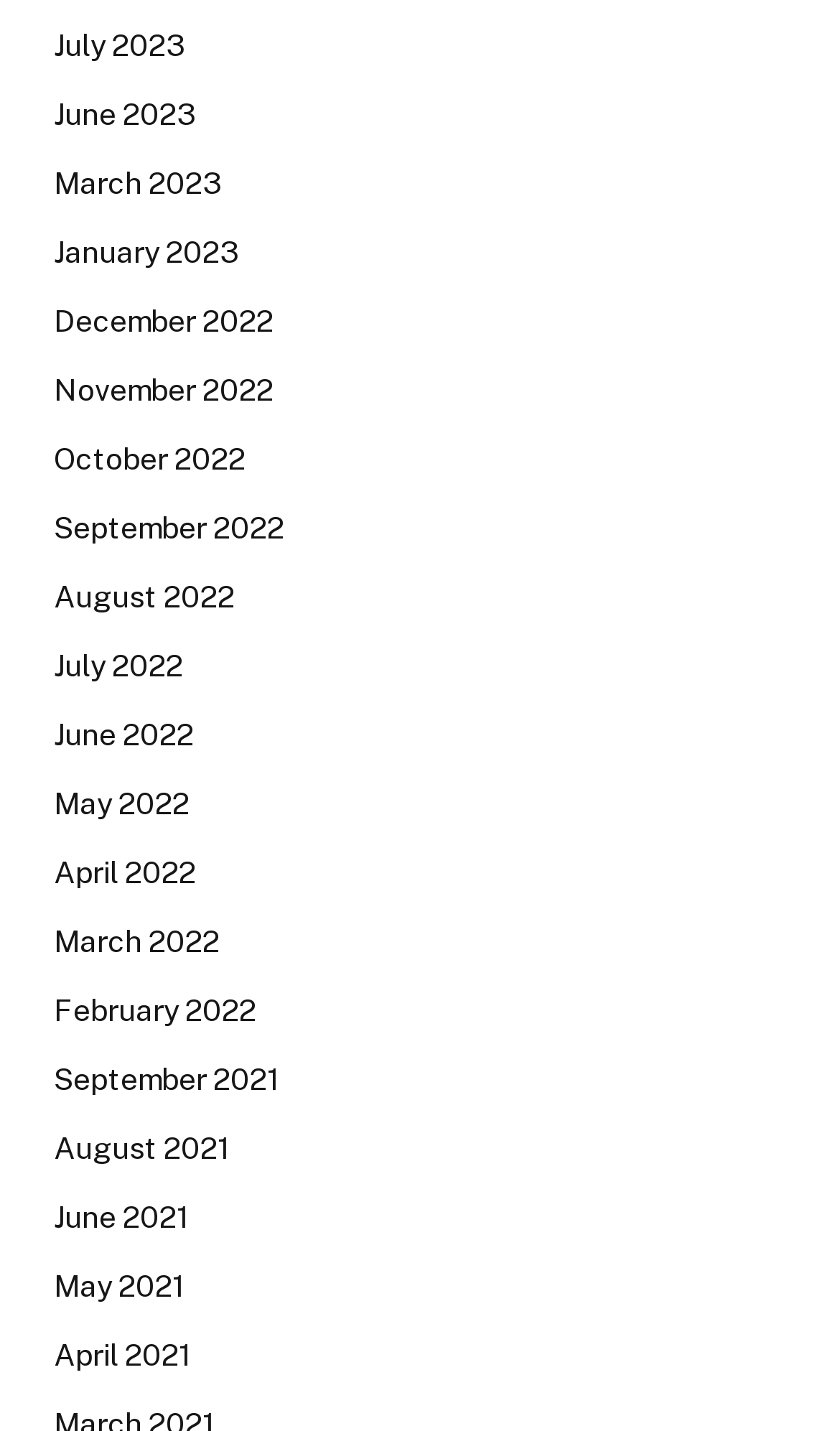Answer this question using a single word or a brief phrase:
What is the most recent month listed?

July 2023